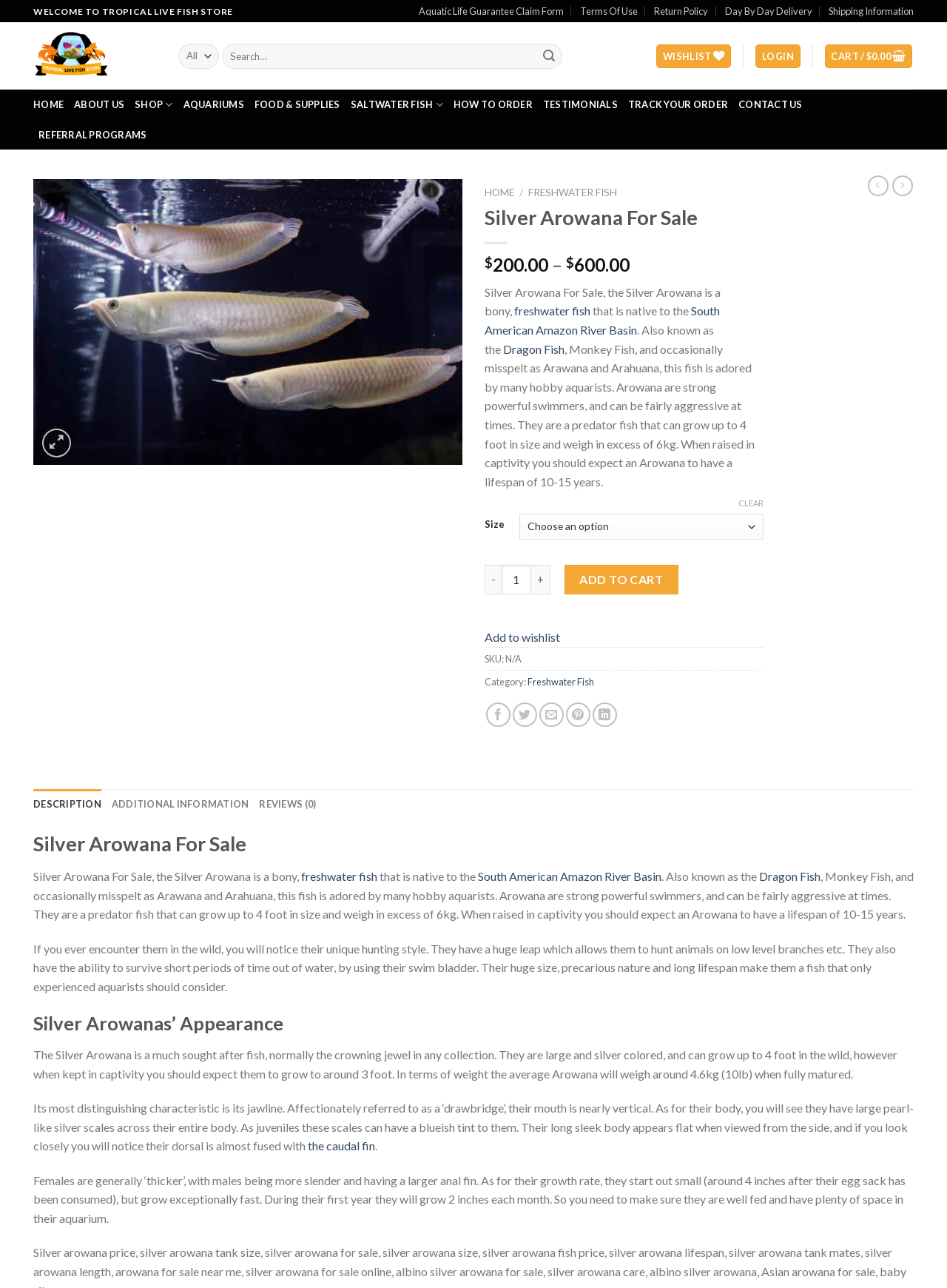Kindly determine the bounding box coordinates of the area that needs to be clicked to fulfill this instruction: "View product details".

[0.512, 0.158, 0.806, 0.179]